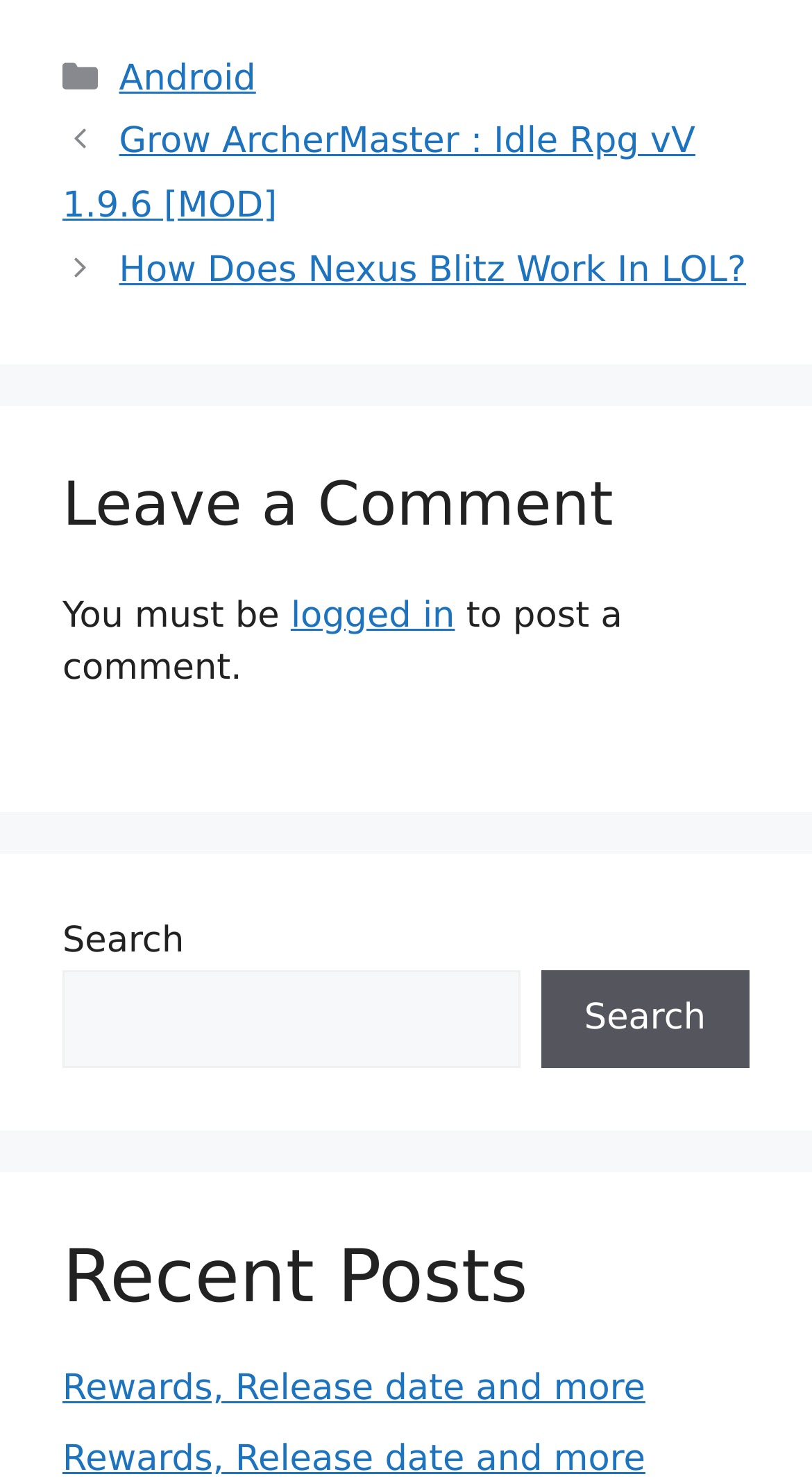Determine the bounding box coordinates for the clickable element to execute this instruction: "Leave a comment". Provide the coordinates as four float numbers between 0 and 1, i.e., [left, top, right, bottom].

[0.077, 0.316, 0.923, 0.371]